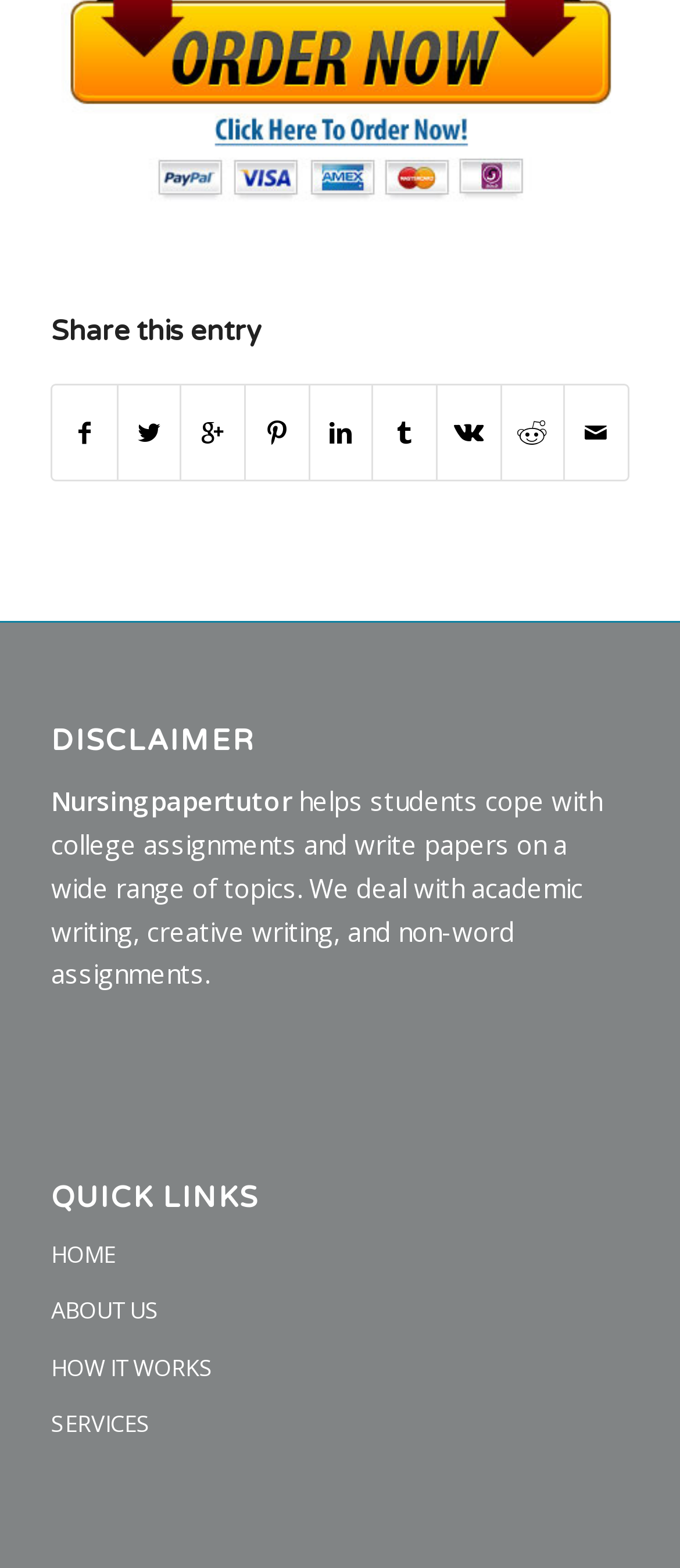What is the purpose of Nursingpapertutor?
Based on the image, answer the question with as much detail as possible.

Based on the static text on the webpage, Nursingpapertutor helps students cope with college assignments and write papers on a wide range of topics, including academic writing, creative writing, and non-word assignments.